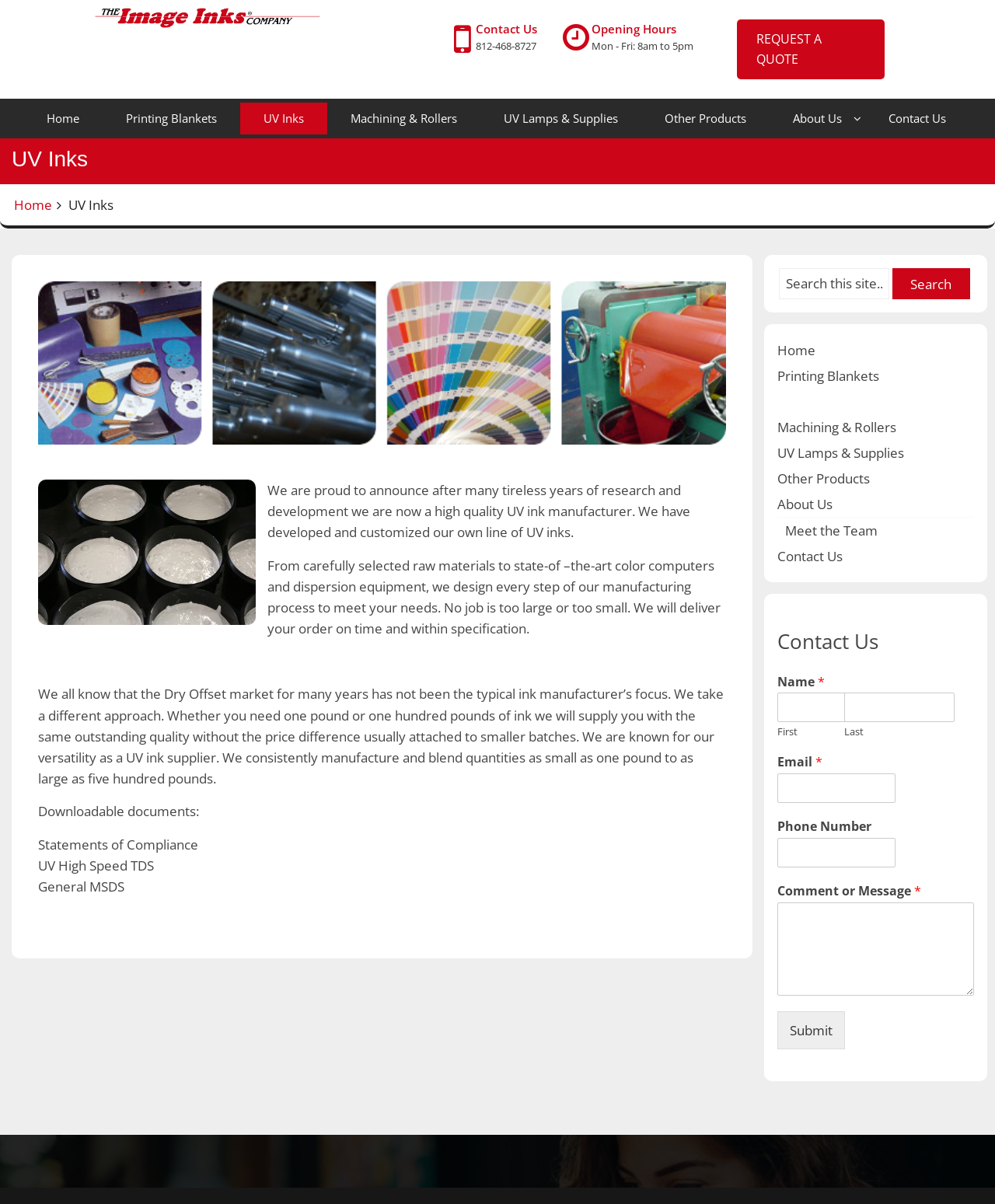Predict the bounding box coordinates of the UI element that matches this description: "UV Lamps & Supplies". The coordinates should be in the format [left, top, right, bottom] with each value between 0 and 1.

[0.483, 0.085, 0.645, 0.112]